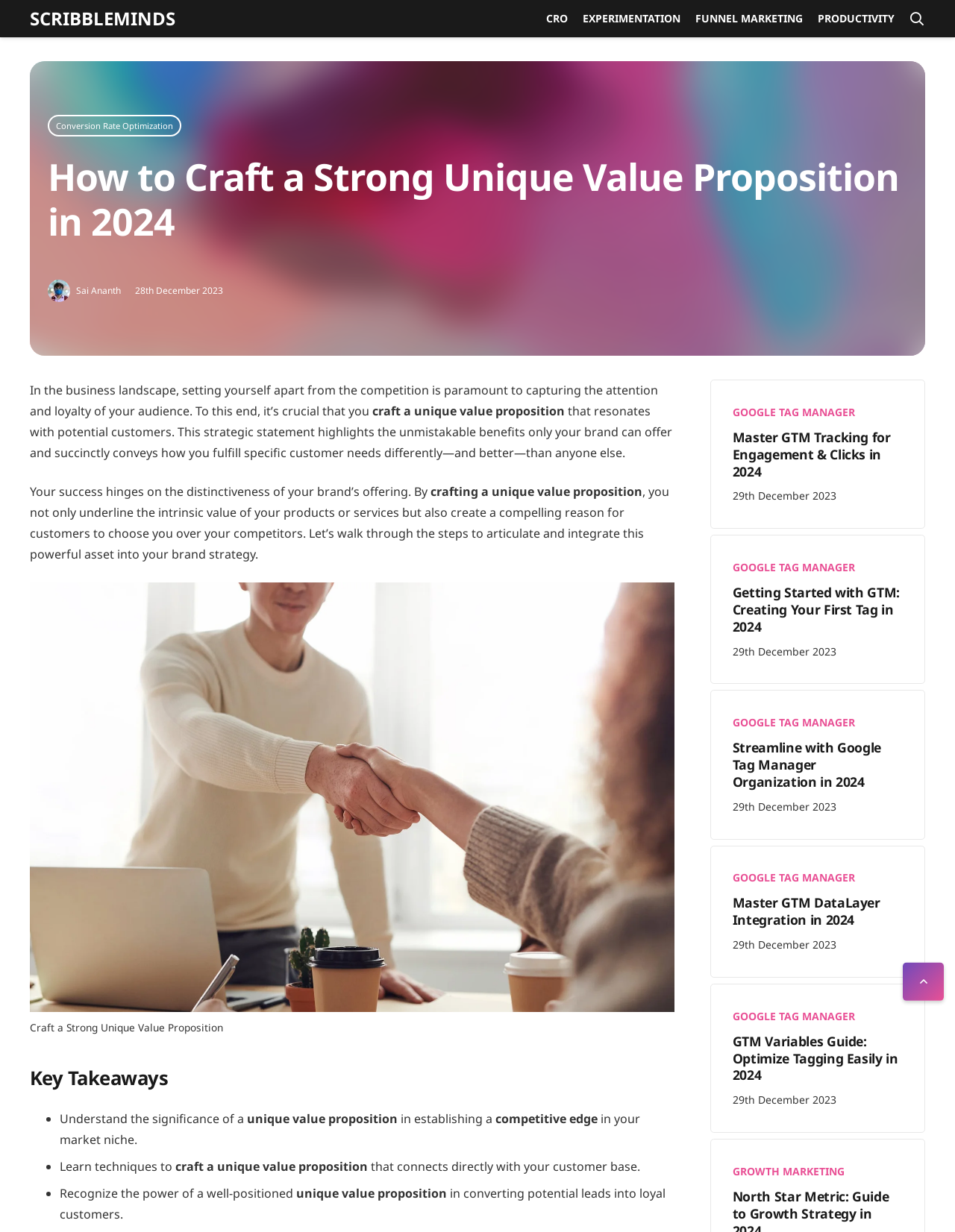Please provide the main heading of the webpage content.

How to Craft a Strong Unique Value Proposition in 2024